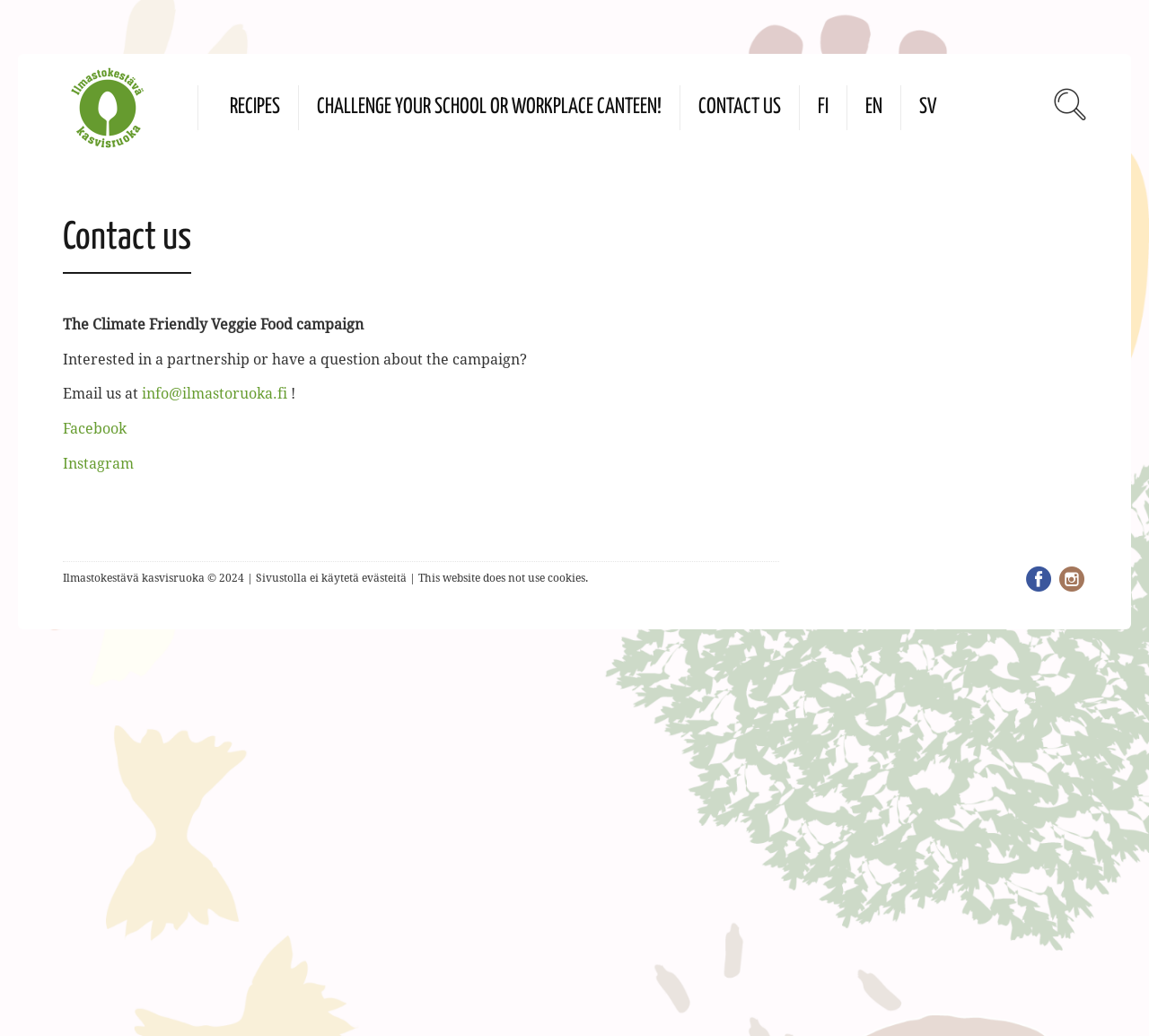What is the name of the campaign?
Please provide a single word or phrase based on the screenshot.

Climate Friendly Veggie Food